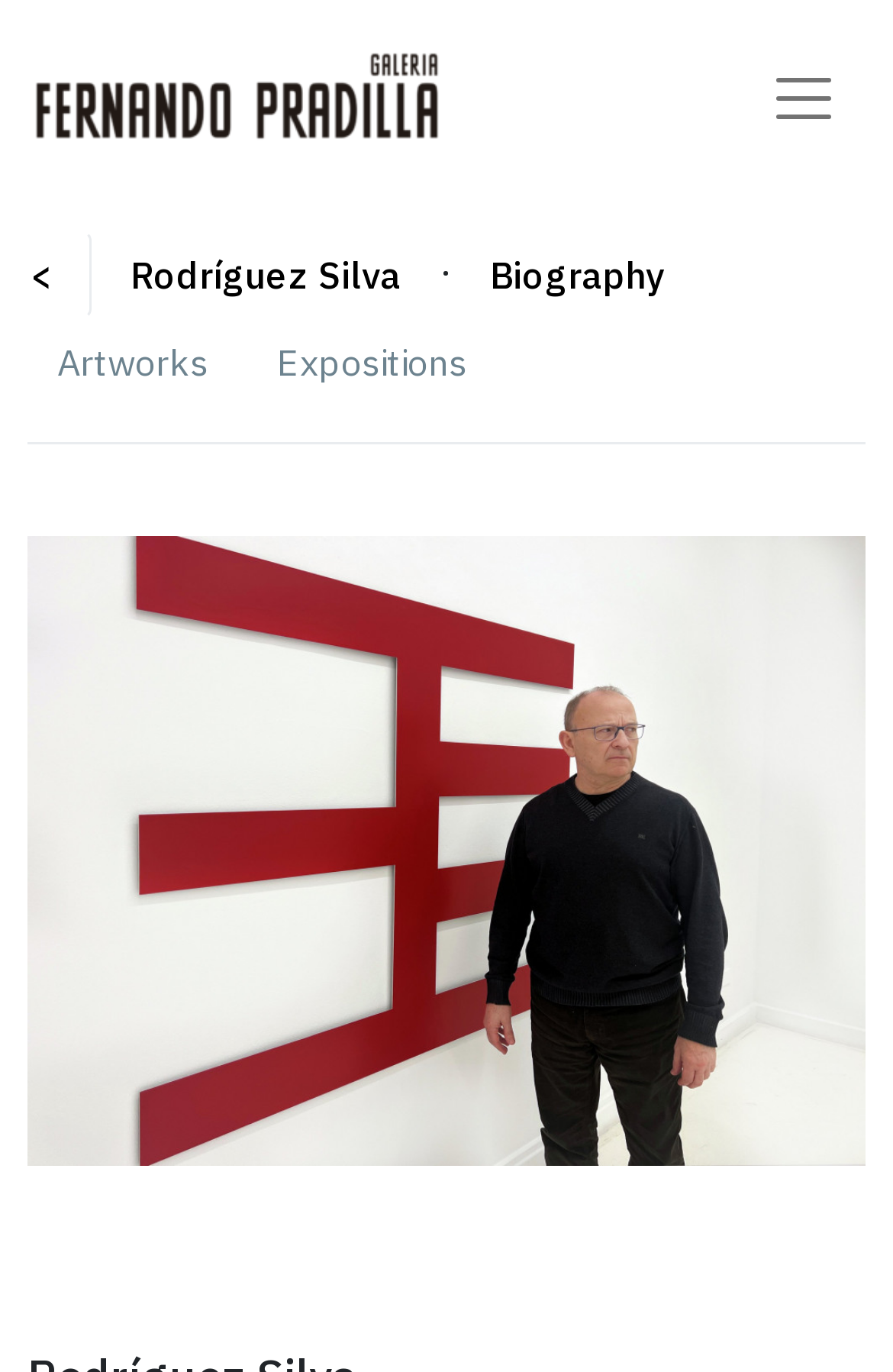What is the name of the artist?
Based on the image, give a concise answer in the form of a single word or short phrase.

Rodríguez Silva